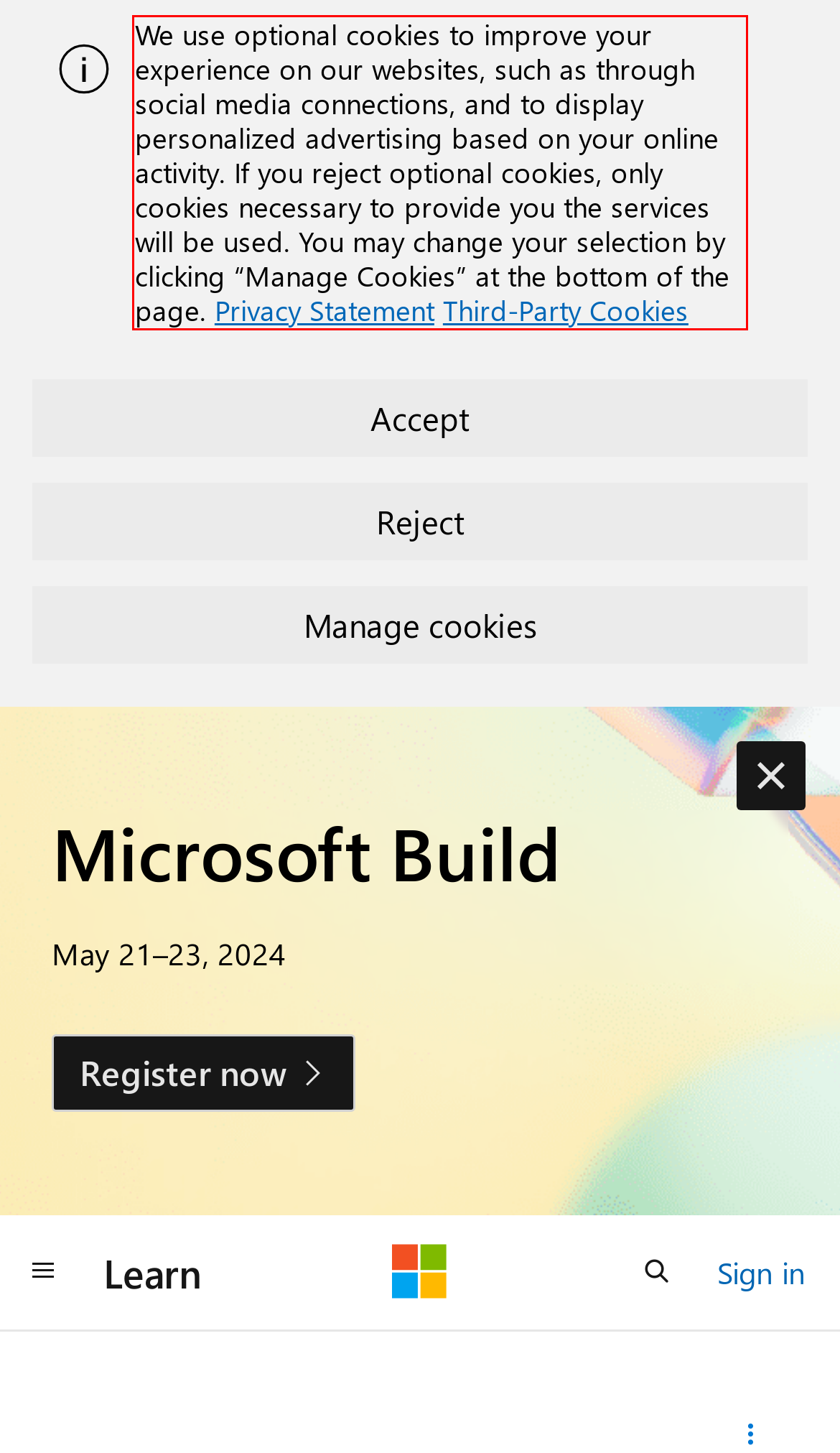Analyze the screenshot of a webpage where a red rectangle is bounding a UI element. Extract and generate the text content within this red bounding box.

We use optional cookies to improve your experience on our websites, such as through social media connections, and to display personalized advertising based on your online activity. If you reject optional cookies, only cookies necessary to provide you the services will be used. You may change your selection by clicking “Manage Cookies” at the bottom of the page. Privacy Statement Third-Party Cookies